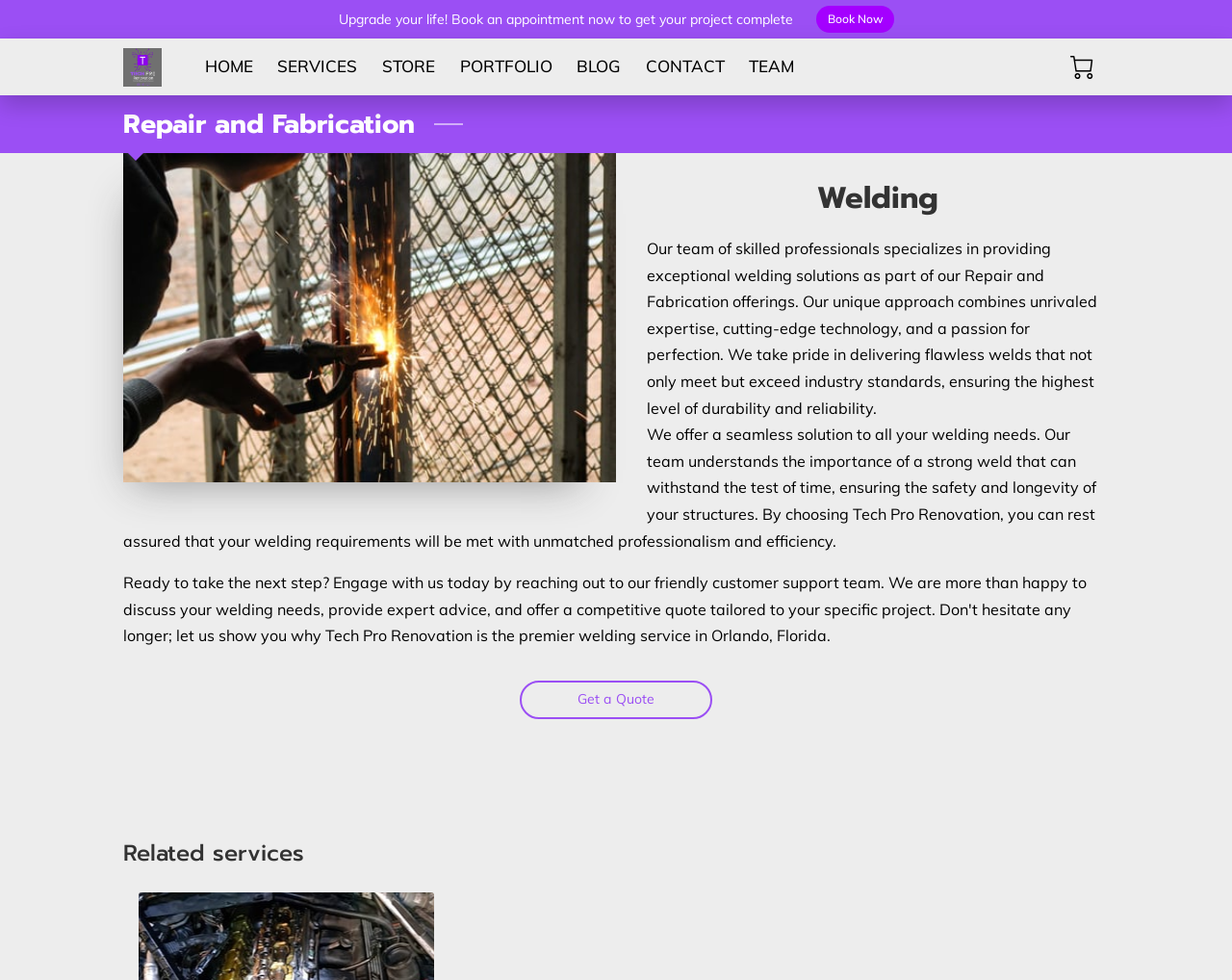Please answer the following question using a single word or phrase: 
What is the purpose of the 'Get a Quote' button?

To request a quote